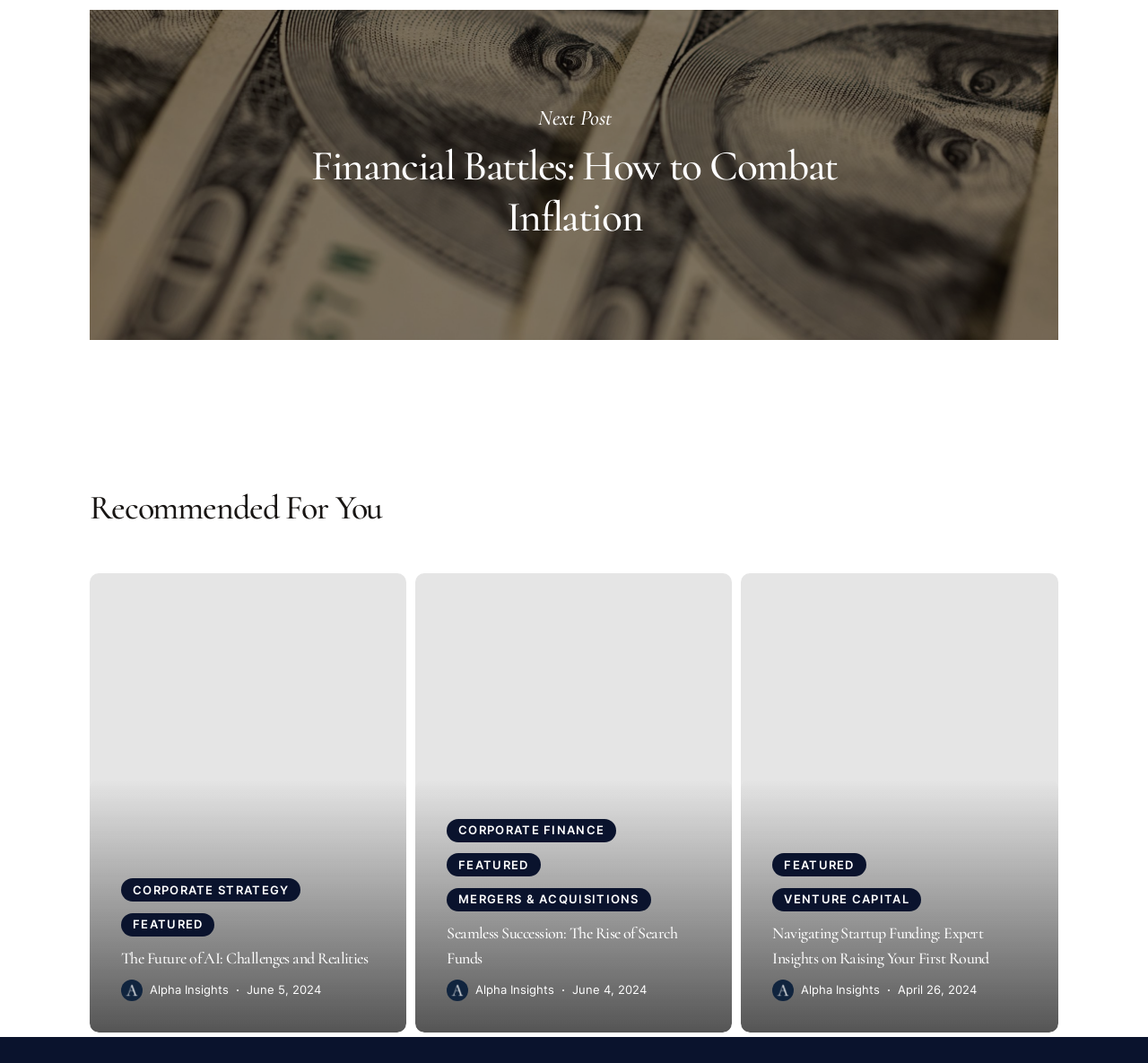Pinpoint the bounding box coordinates of the element you need to click to execute the following instruction: "Click on the 'Home' link". The bounding box should be represented by four float numbers between 0 and 1, in the format [left, top, right, bottom].

None